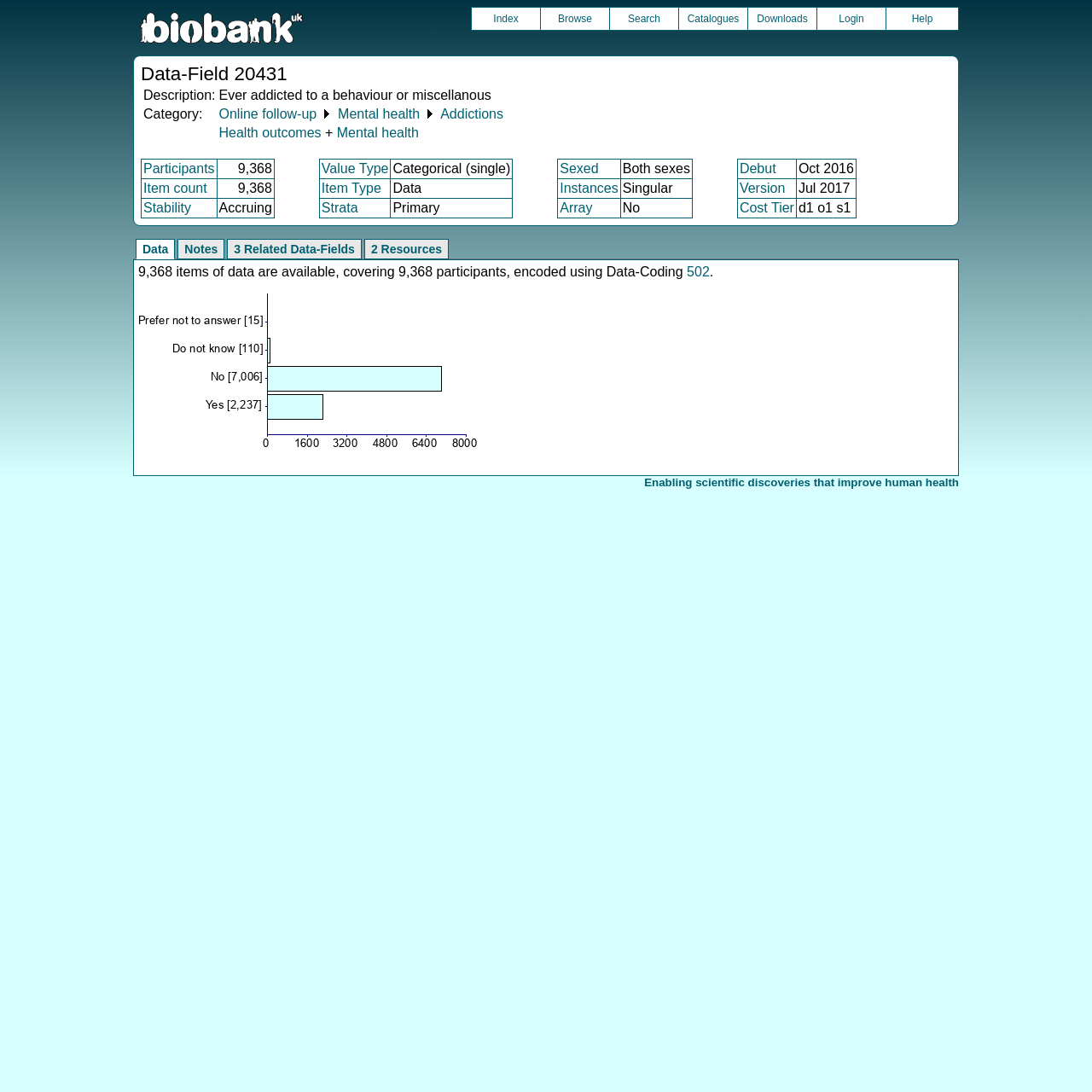What is the value type of this data field?
Can you provide a detailed and comprehensive answer to the question?

I found the value type by looking at the table 'Field properties' where it says 'Value Type' and the corresponding value is 'Categorical (single)'.